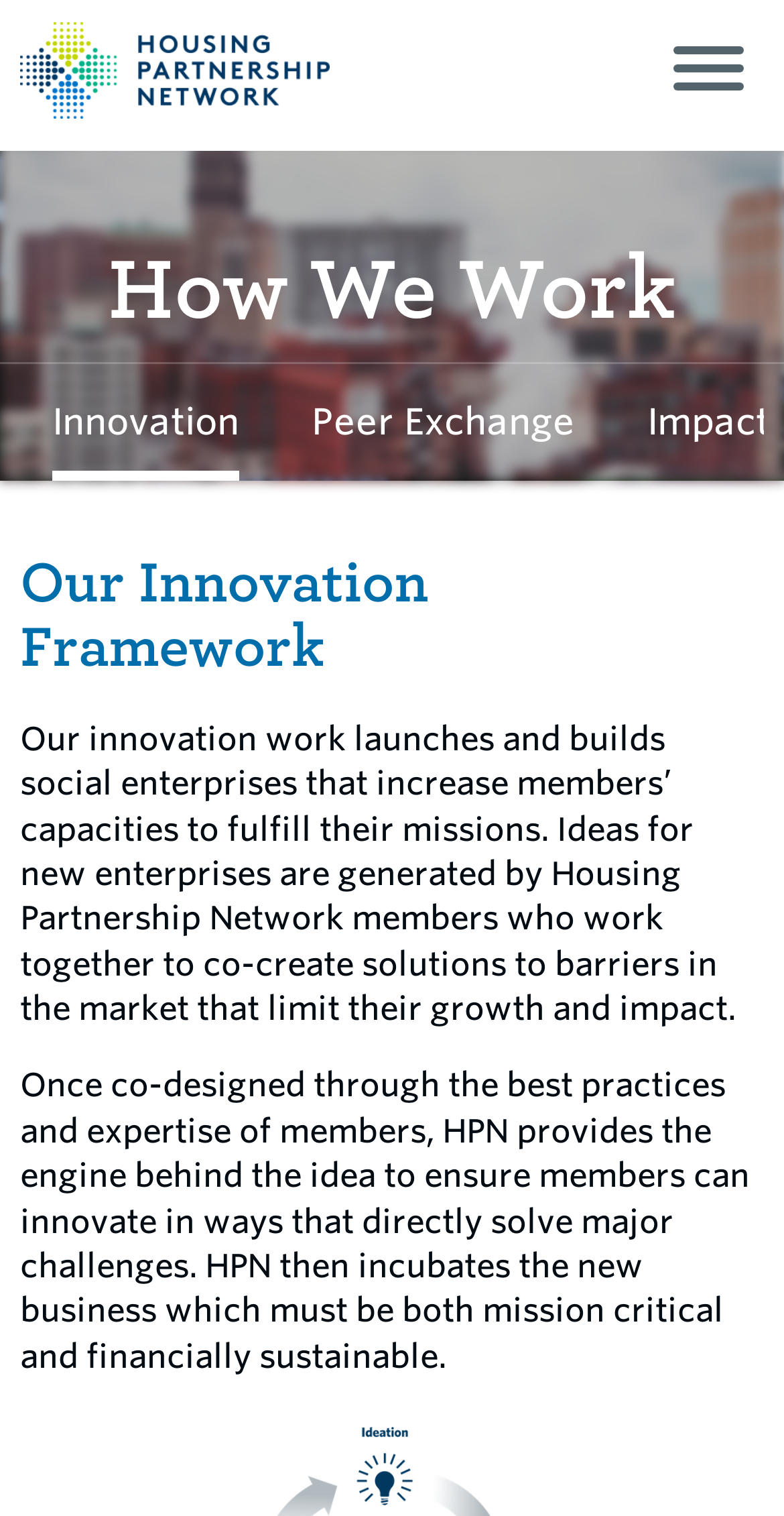What do HPN members do to generate new ideas?
Kindly answer the question with as much detail as you can.

According to the webpage, HPN members work together to co-create solutions to barriers in the market that limit their growth and impact, generating ideas for new enterprises that can increase their capacities to fulfill their missions.